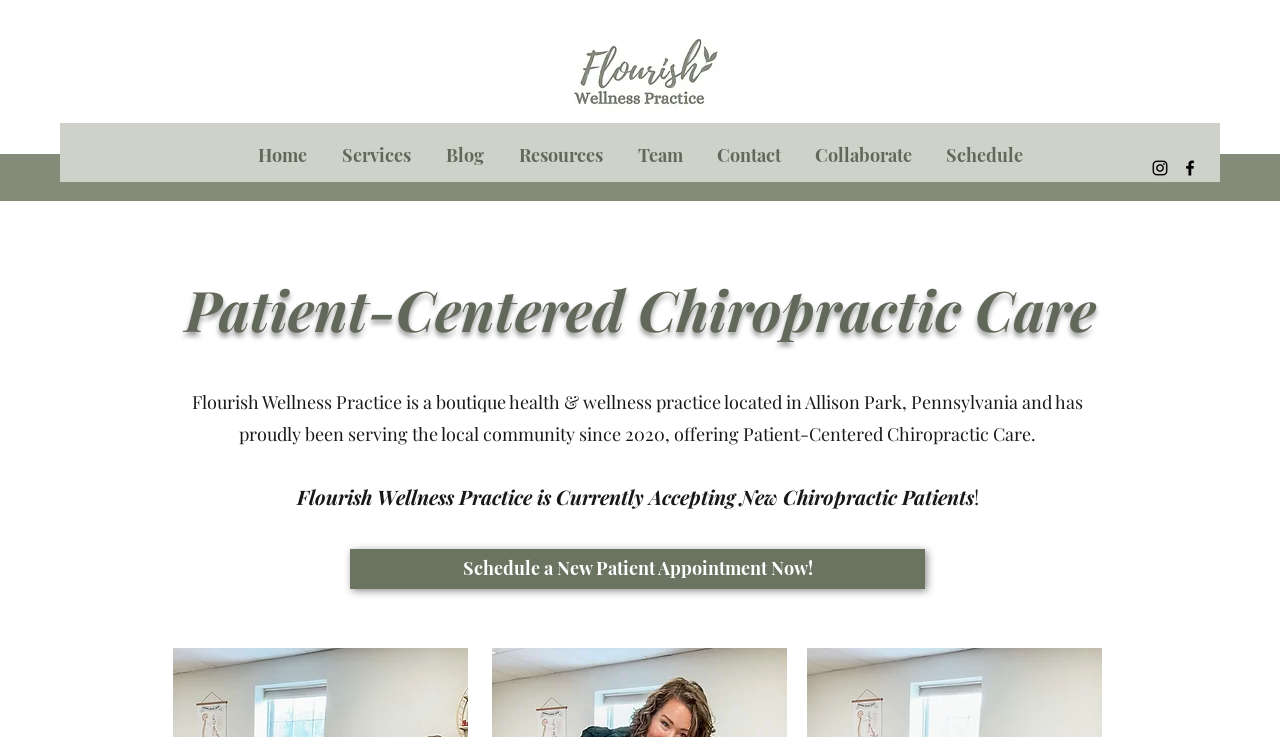Identify the bounding box coordinates for the region of the element that should be clicked to carry out the instruction: "Contact the team". The bounding box coordinates should be four float numbers between 0 and 1, i.e., [left, top, right, bottom].

[0.547, 0.19, 0.623, 0.231]